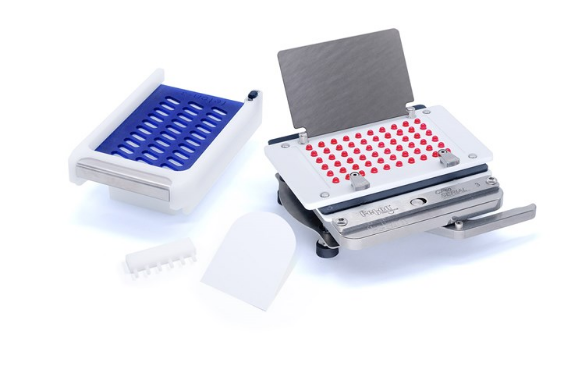Respond with a single word or phrase to the following question:
How many years of expertise does Feton International have in the industry?

Over fifty years